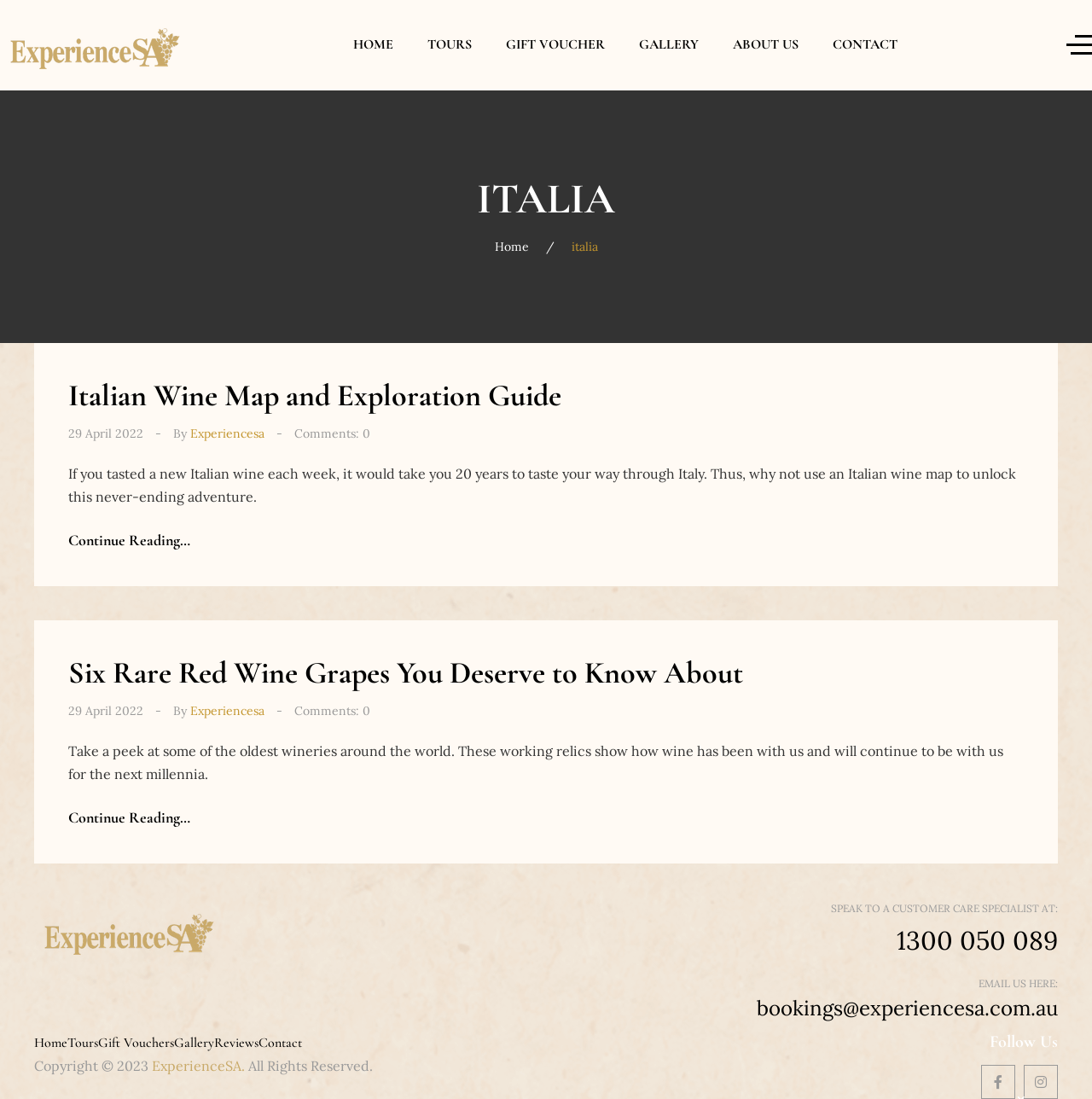Please identify the coordinates of the bounding box for the clickable region that will accomplish this instruction: "Click on the HOME link".

[0.307, 0.0, 0.375, 0.082]